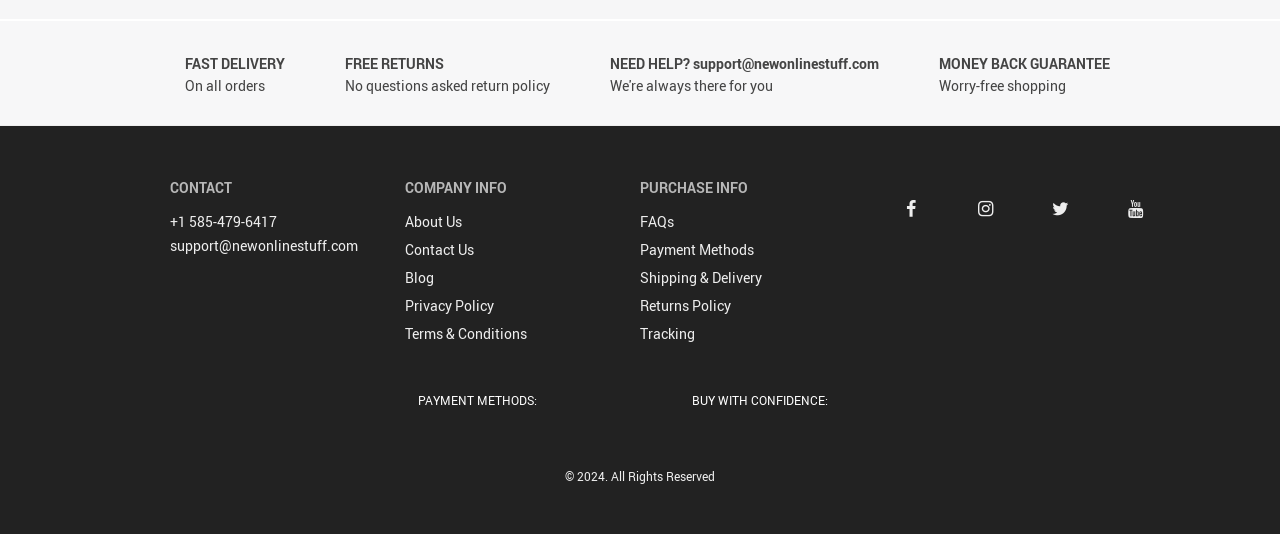What is the company's return policy?
Using the visual information from the image, give a one-word or short-phrase answer.

No questions asked